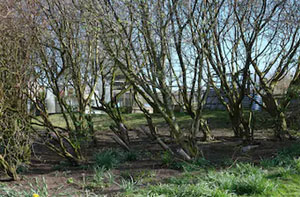Please reply to the following question with a single word or a short phrase:
What is the purpose of the woodland clearance?

Eco-friendly practices